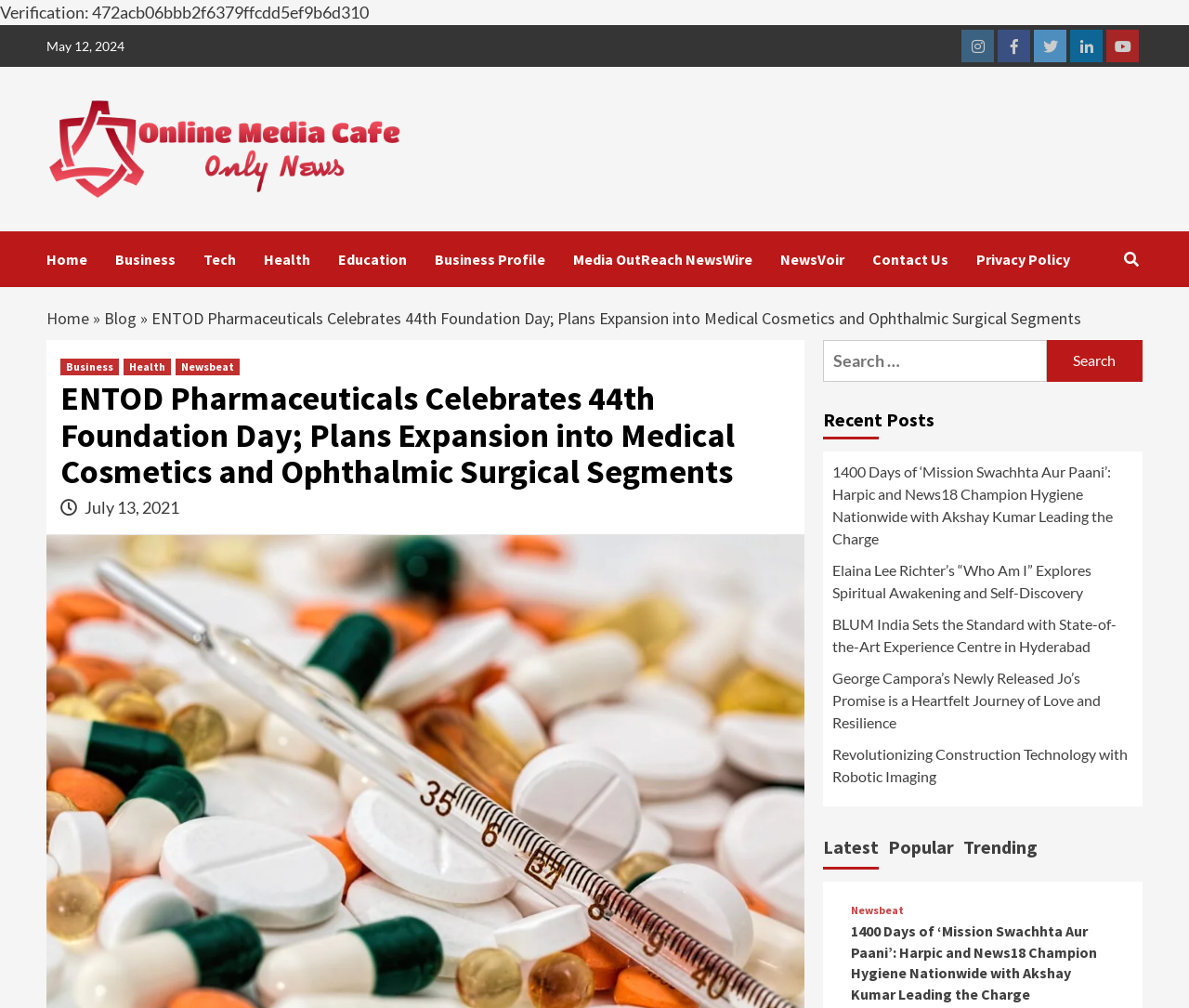What are the social media platforms linked?
Refer to the image and provide a one-word or short phrase answer.

Instagram, Facebook, Twitter, Linkedin, Youtube